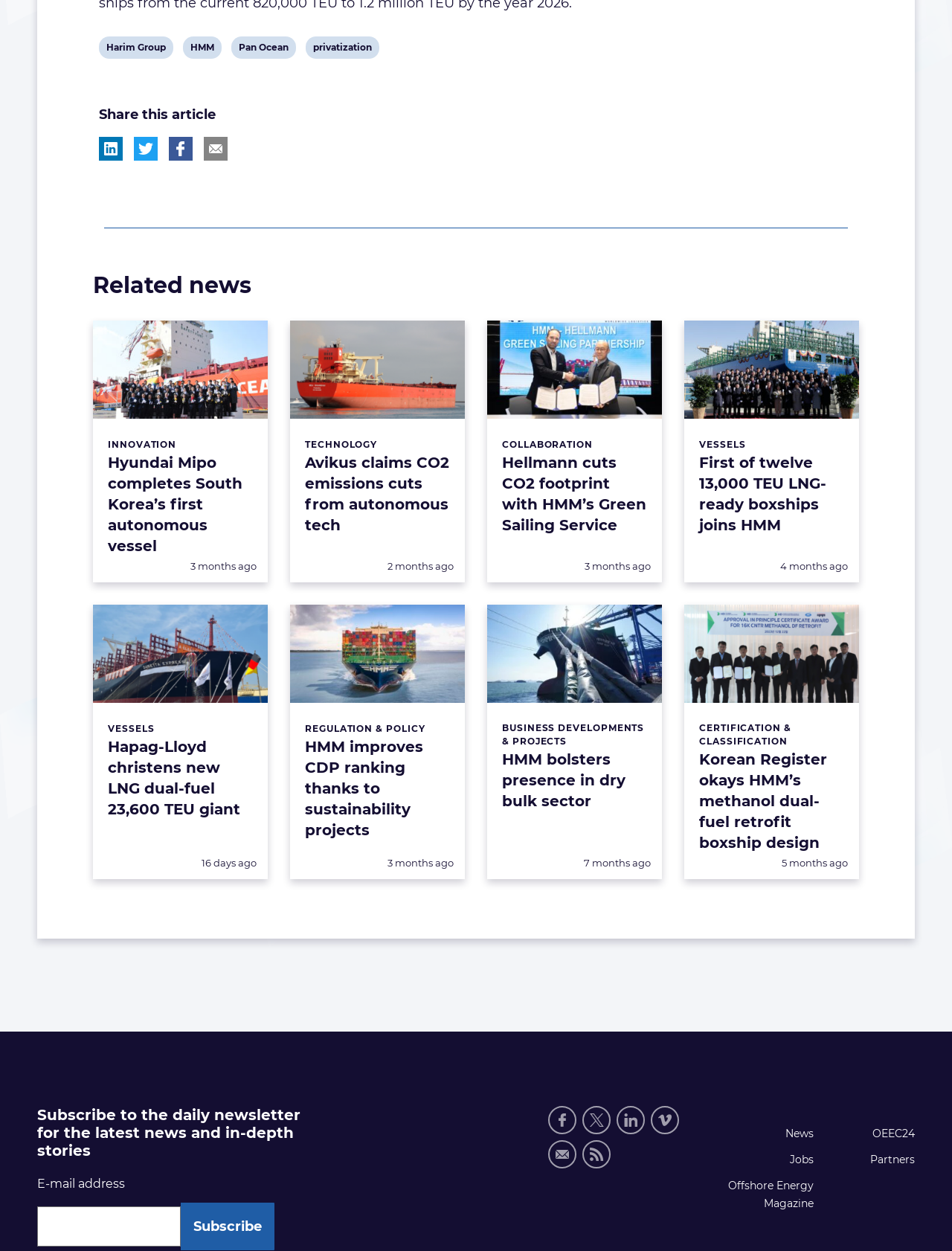Please locate the bounding box coordinates of the element that should be clicked to achieve the given instruction: "Buy the Plush bed 'Patchwork'".

None